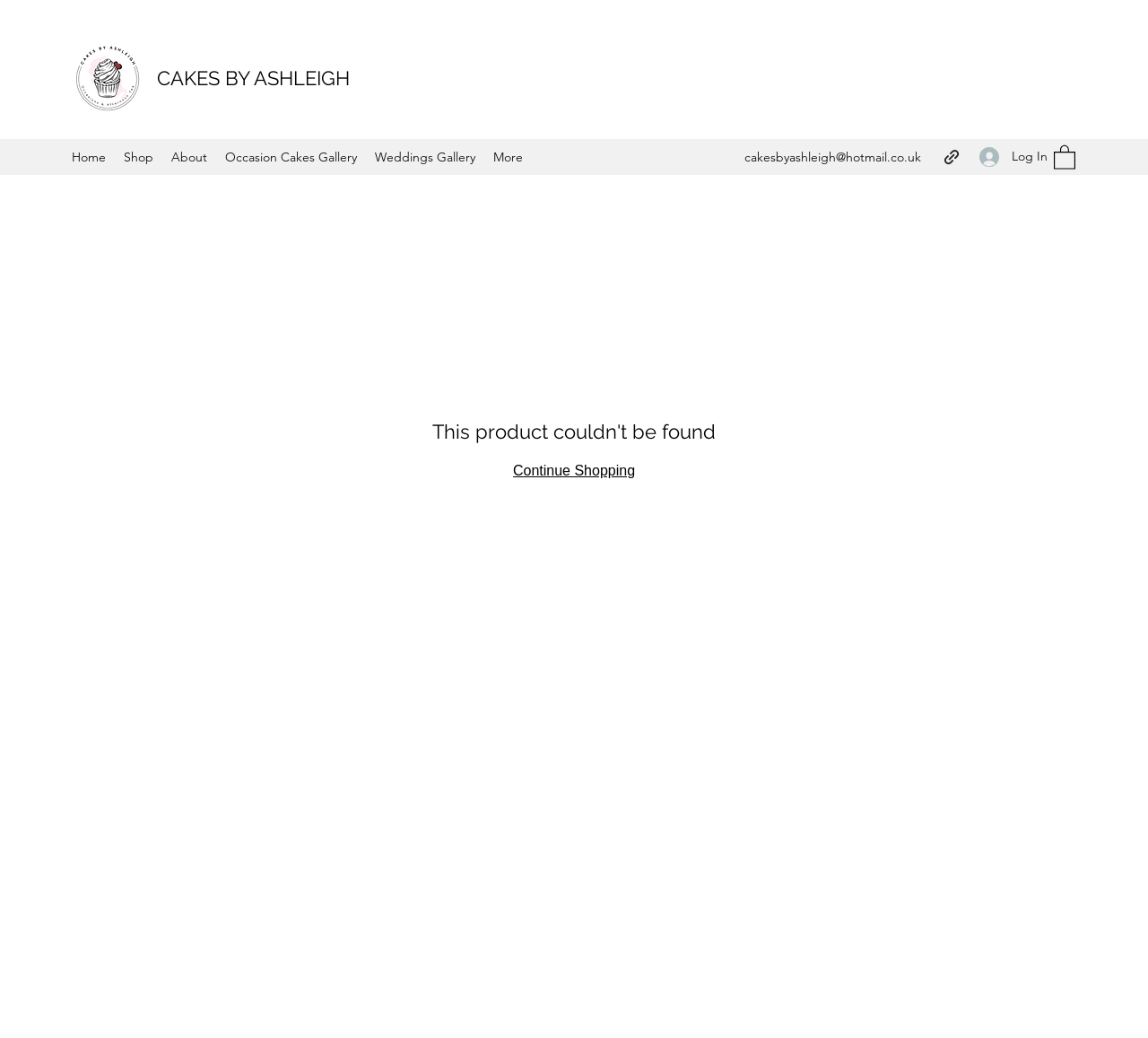Summarize the contents and layout of the webpage in detail.

The webpage is an online gallery for occasion cakes, specifically showcasing the work of Cakes By Ashleigh. At the top left, there is a small, untitled image linked to an unknown destination. Next to it, the title "CAKES BY ASHLEIGH" is prominently displayed. 

Below the title, a navigation menu is situated, containing links to various sections of the website, including "Home", "Shop", "About", "Occasion Cakes Gallery", "Weddings Gallery", and "More". 

On the top right, there is a link to the email address "cakesbyashleigh@hotmail.co.uk". Adjacent to it, a social media bar is located, featuring an unspecified social media platform. 

A "Log In" button is positioned on the top right corner, accompanied by a small, unspecified image. Next to it, there is another button with an unspecified image. 

In the middle of the page, a call-to-action button "Continue Shopping" is displayed. The main content of the page is an "Occasion Cakes Gallery" section, which occupies the majority of the page, showcasing various cakes and their designs.